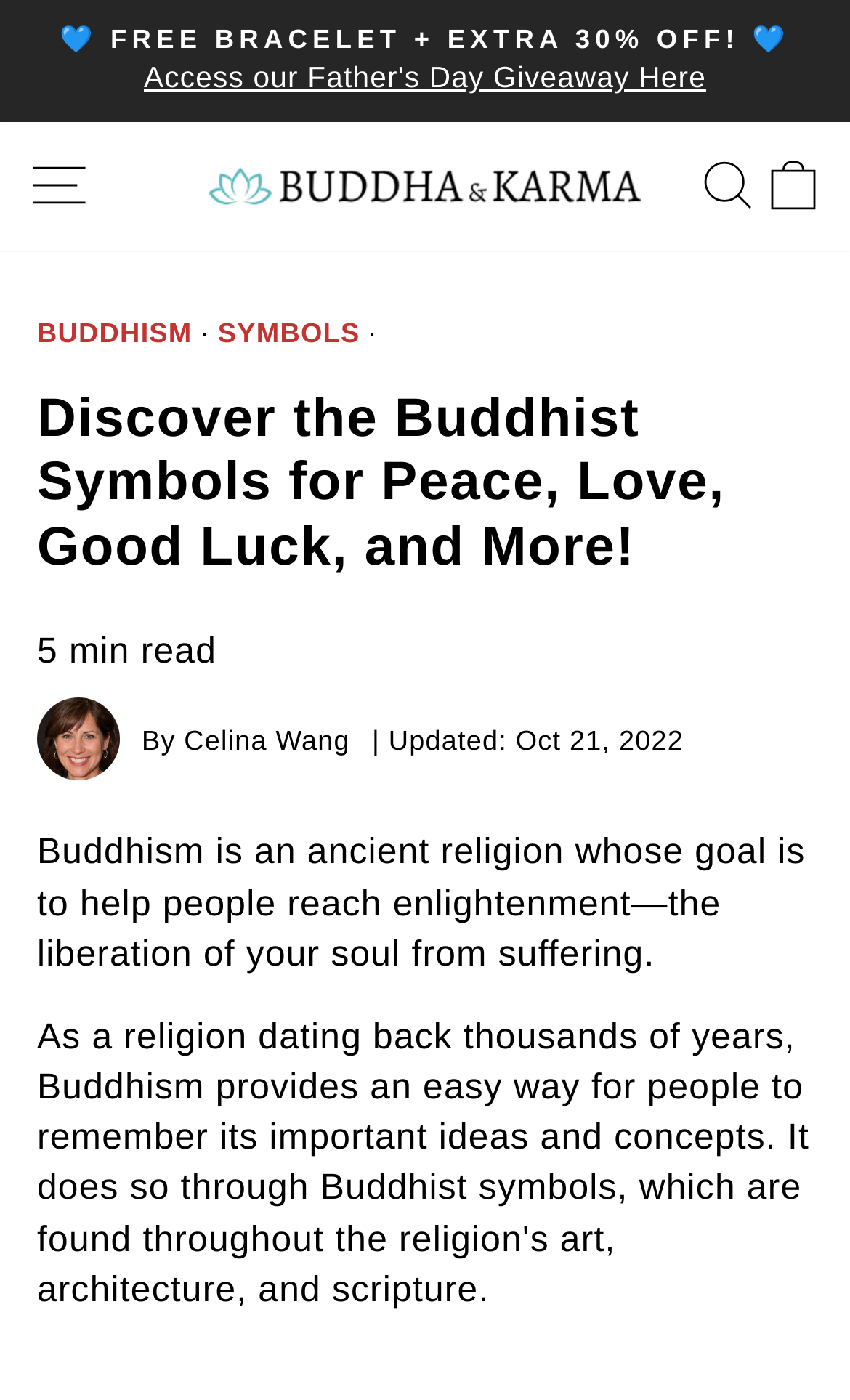Determine the heading of the webpage and extract its text content.

Discover the Buddhist Symbols for Peace, Love, Good Luck, and More!